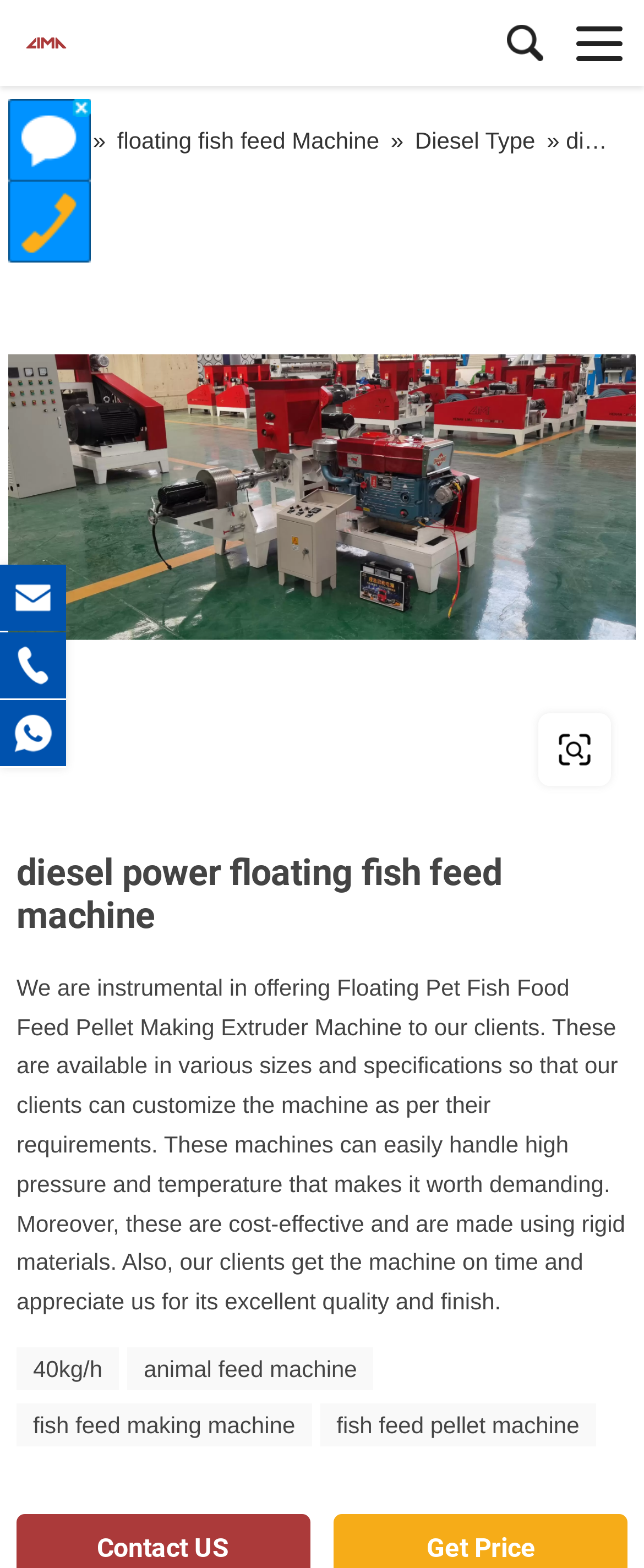For the given element description fish feed pellet machine, determine the bounding box coordinates of the UI element. The coordinates should follow the format (top-left x, top-left y, bottom-right x, bottom-right y) and be within the range of 0 to 1.

[0.497, 0.895, 0.925, 0.922]